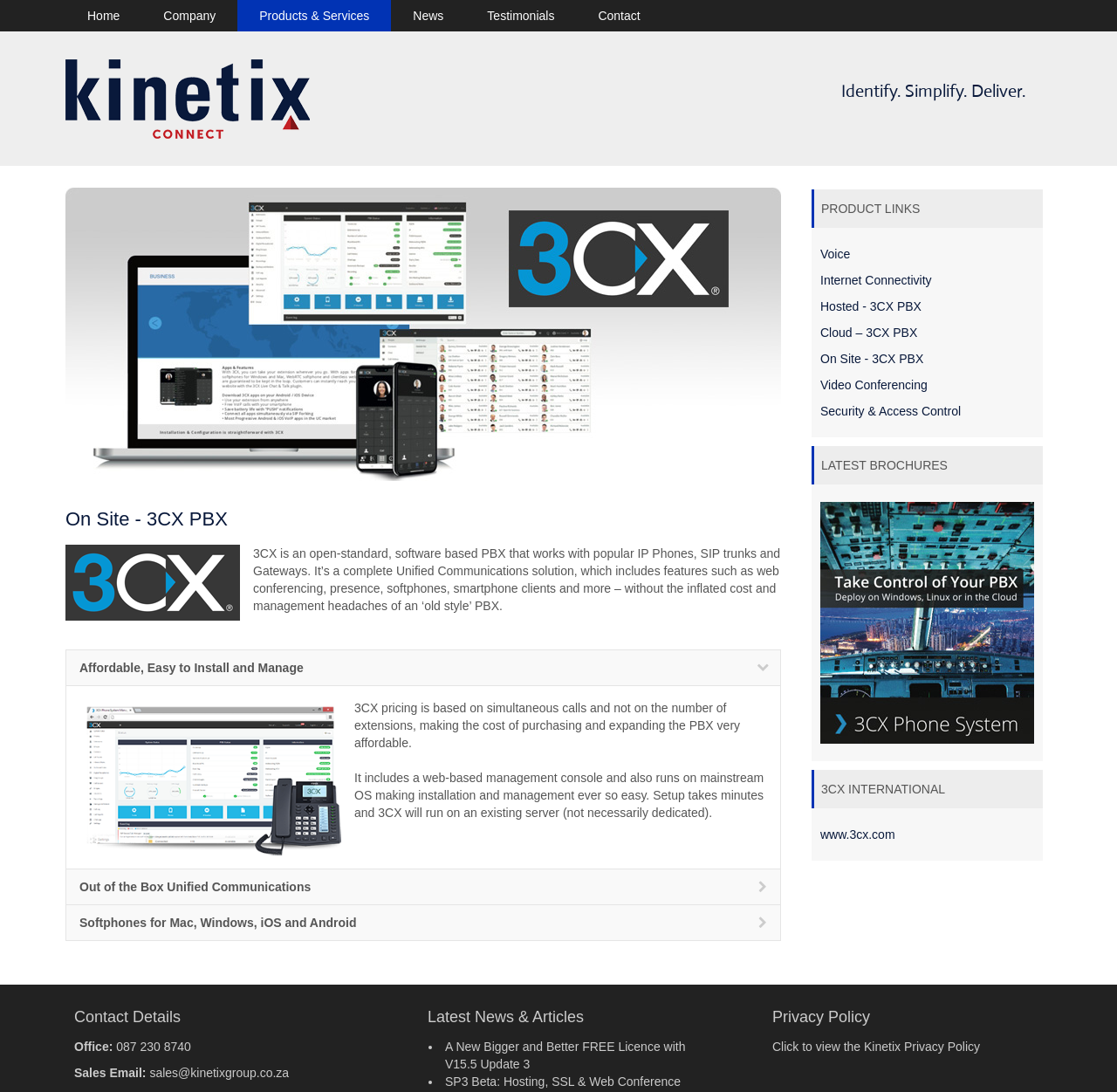Examine the image carefully and respond to the question with a detailed answer: 
What is the phone number of the office?

The phone number of the office is obtained from the 'Contact Details' section at the bottom of the webpage, where it is listed as 'Office: 087 230 8740'.